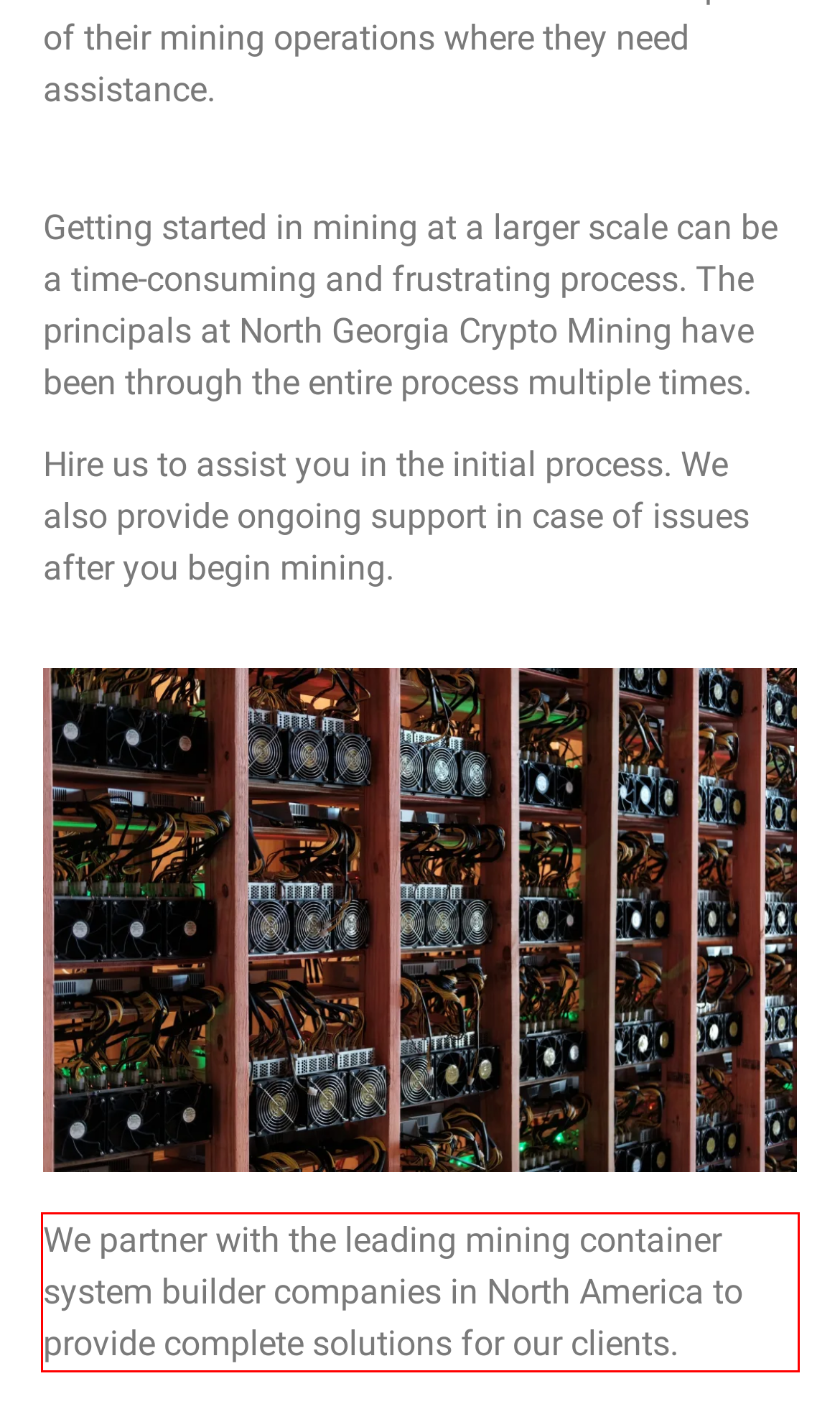Please perform OCR on the text content within the red bounding box that is highlighted in the provided webpage screenshot.

We partner with the leading mining container system builder companies in North America to provide complete solutions for our clients.